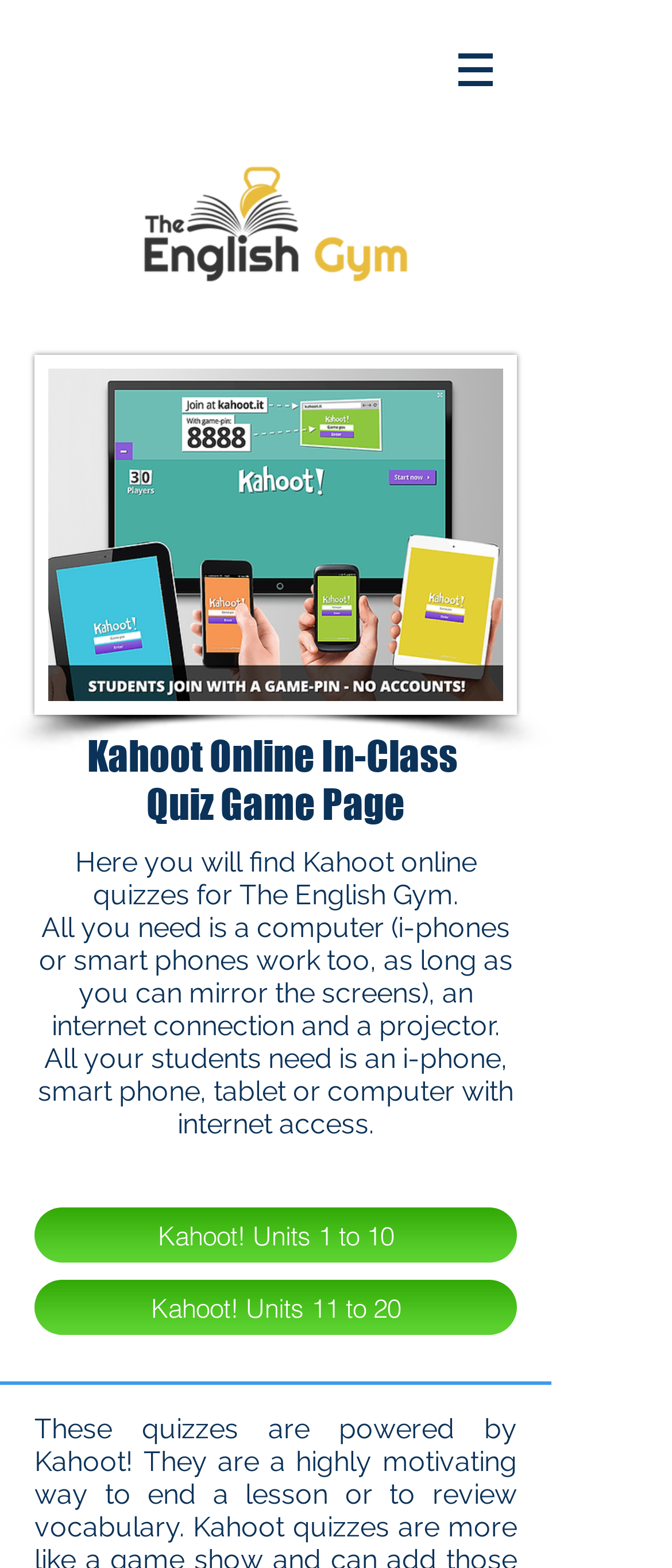How many units of Kahoot quizzes are available?
Provide an in-depth answer to the question, covering all aspects.

The webpage has links to 'Kahoot! Units 1 to 10' and 'Kahoot! Units 11 to 20', which implies that there are 20 units of Kahoot quizzes available.